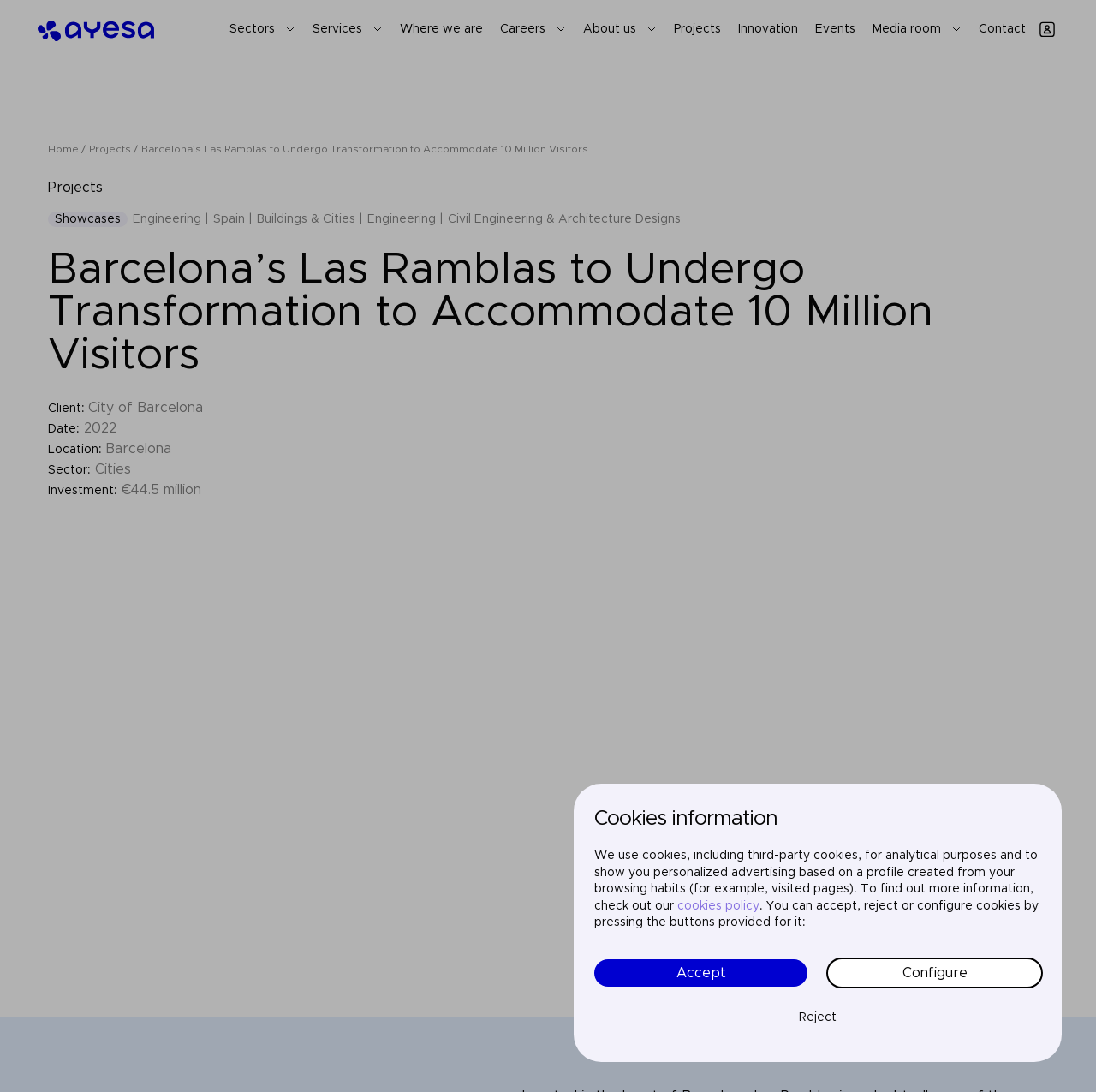Produce a meticulous description of the webpage.

The webpage is about Ayesa, a company involved in the transformation of Barcelona's Las Ramblas to accommodate 10 million visitors. At the top, there is a header section with links to various pages, including "Sectors", "Services", "Where we are", "Careers", "About us", "Projects", "Innovation", "Events", "Media room", and "Contact". Each link has an accompanying image.

Below the header section, there is a main content area with a heading "Projects" and several links to sub-pages, including "Showcases", "Engineering", "Spain", "Buildings & Cities", and "Civil Engineering & Architecture Designs". 

The main content area also features a specific project, "Barcelona’s Las Ramblas to Undergo Transformation to Accommodate 10 Million Visitors", with details such as the client, date, location, sector, and investment amount. 

On the right side of the main content area, there is a large image of La Rambla recreación 1, which takes up most of the page's width.

At the bottom of the page, there is a section about cookies information, with a heading, a paragraph of text, and three buttons to accept, configure, or reject cookies.